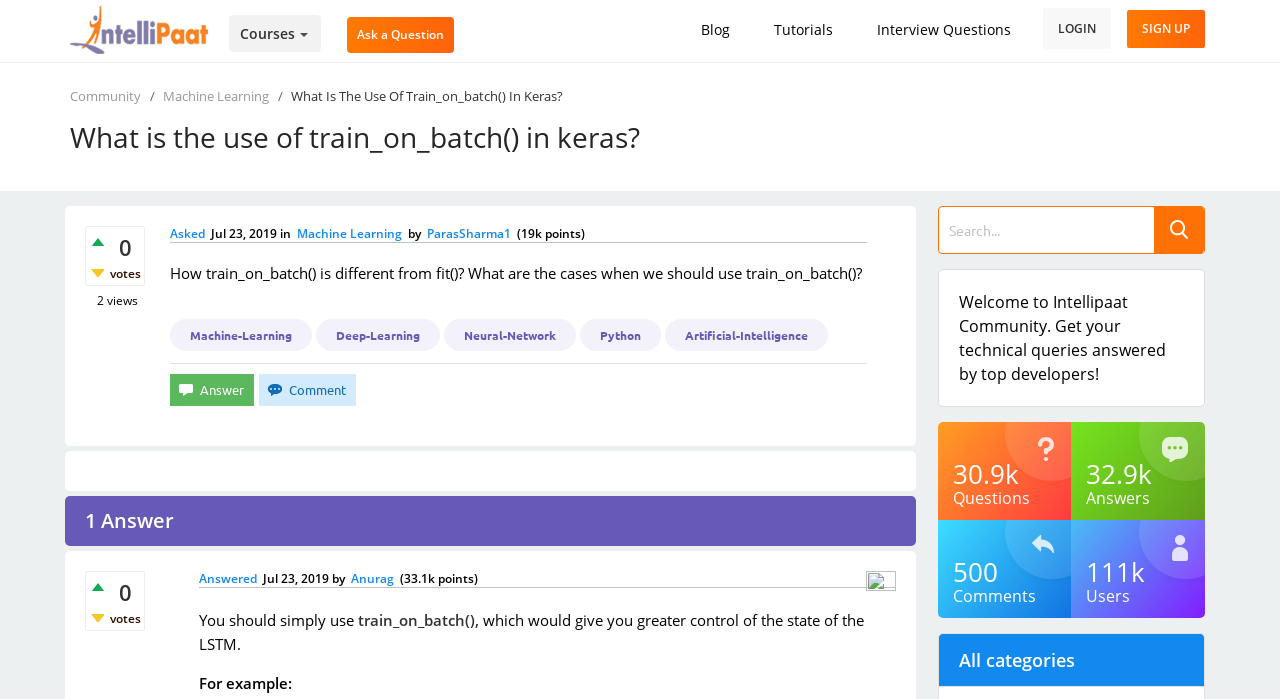What is the category of the question?
Give a single word or phrase answer based on the content of the image.

Machine Learning